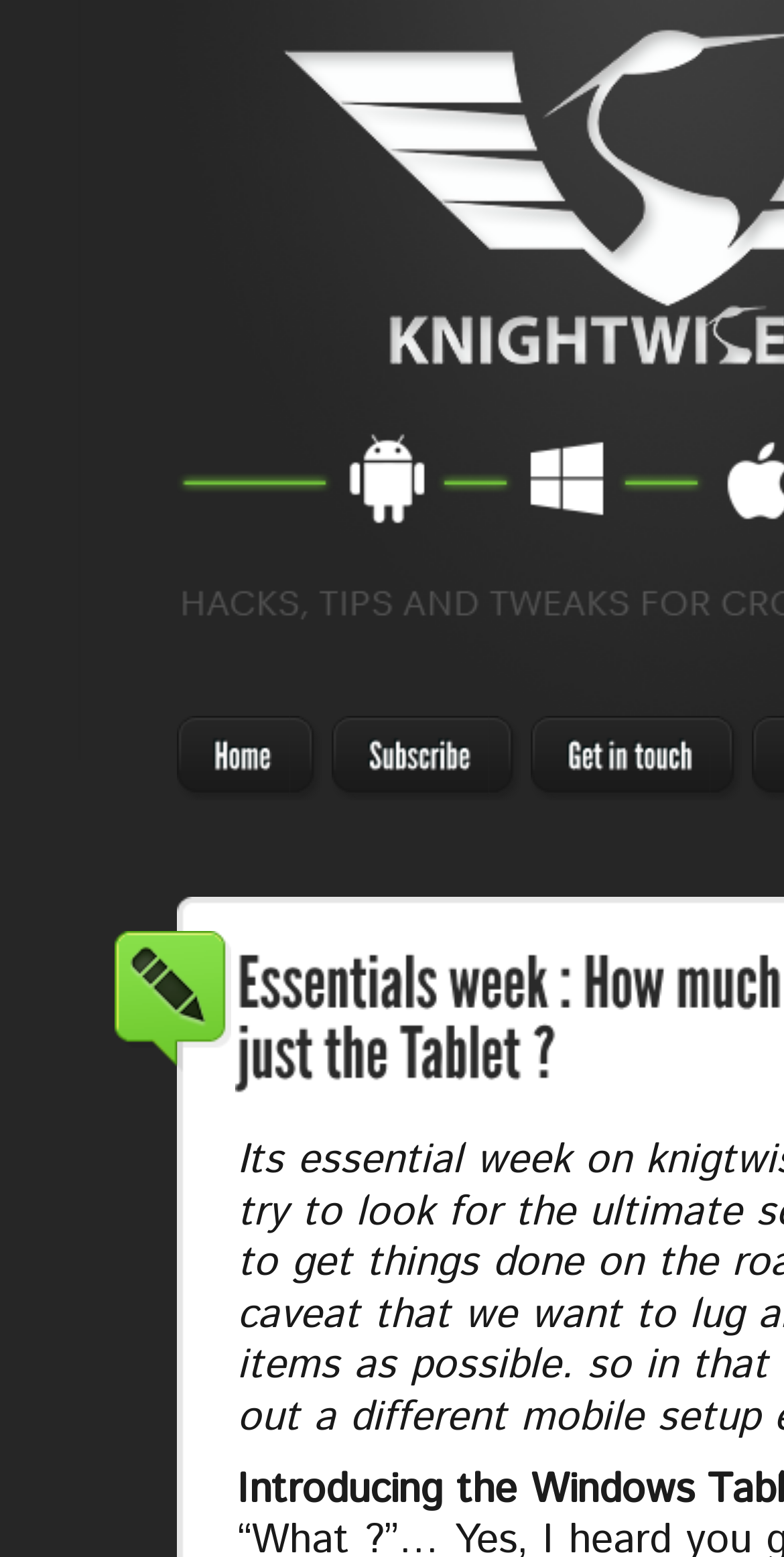Provide a thorough description of the webpage's content and layout.

The webpage appears to be a blog or article page from Knightwise.com, with a focus on the topic "Essentials week: How much for just the Tablet?".

At the top of the page, there are three links: "Home", "Subscribe", and "Get in touch", positioned horizontally next to each other. Each link has a corresponding canvas element, which suggests that they may be graphical or icon-based links.

Below these links, there is a section with multiple canvas elements, arranged in a grid-like structure. These canvas elements are positioned in a staggered formation, with some elements overlapping others. It's likely that these elements are part of a graphical or visual representation of the article's content.

There are no visible text paragraphs or headings on the page, aside from the link text. The overall layout is sparse, with a focus on graphical elements and links. The page appears to be more visually-oriented, with an emphasis on icons and graphics rather than text-based content.